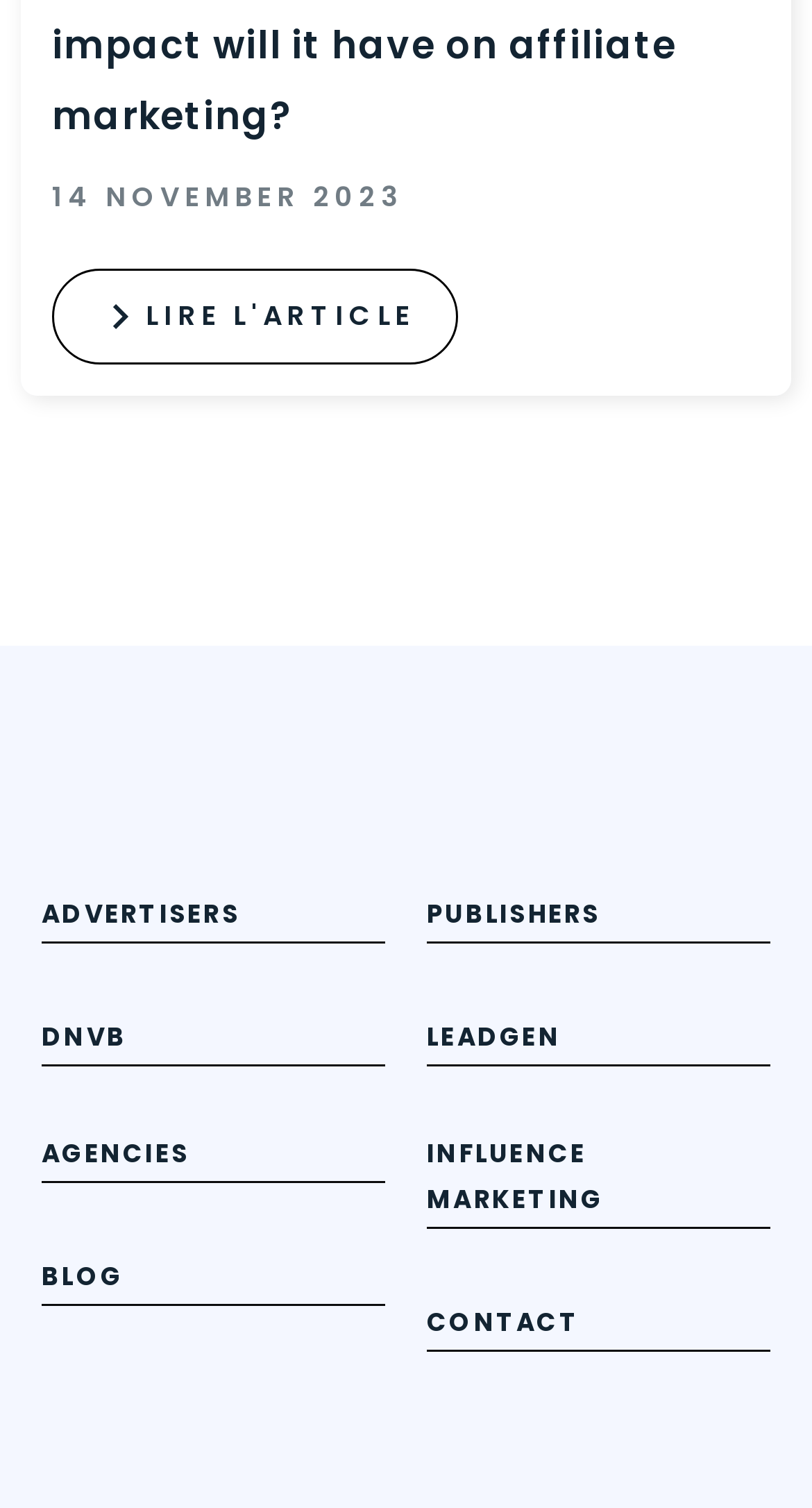Please locate the bounding box coordinates of the element that needs to be clicked to achieve the following instruction: "Visit Facebook page". The coordinates should be four float numbers between 0 and 1, i.e., [left, top, right, bottom].

None